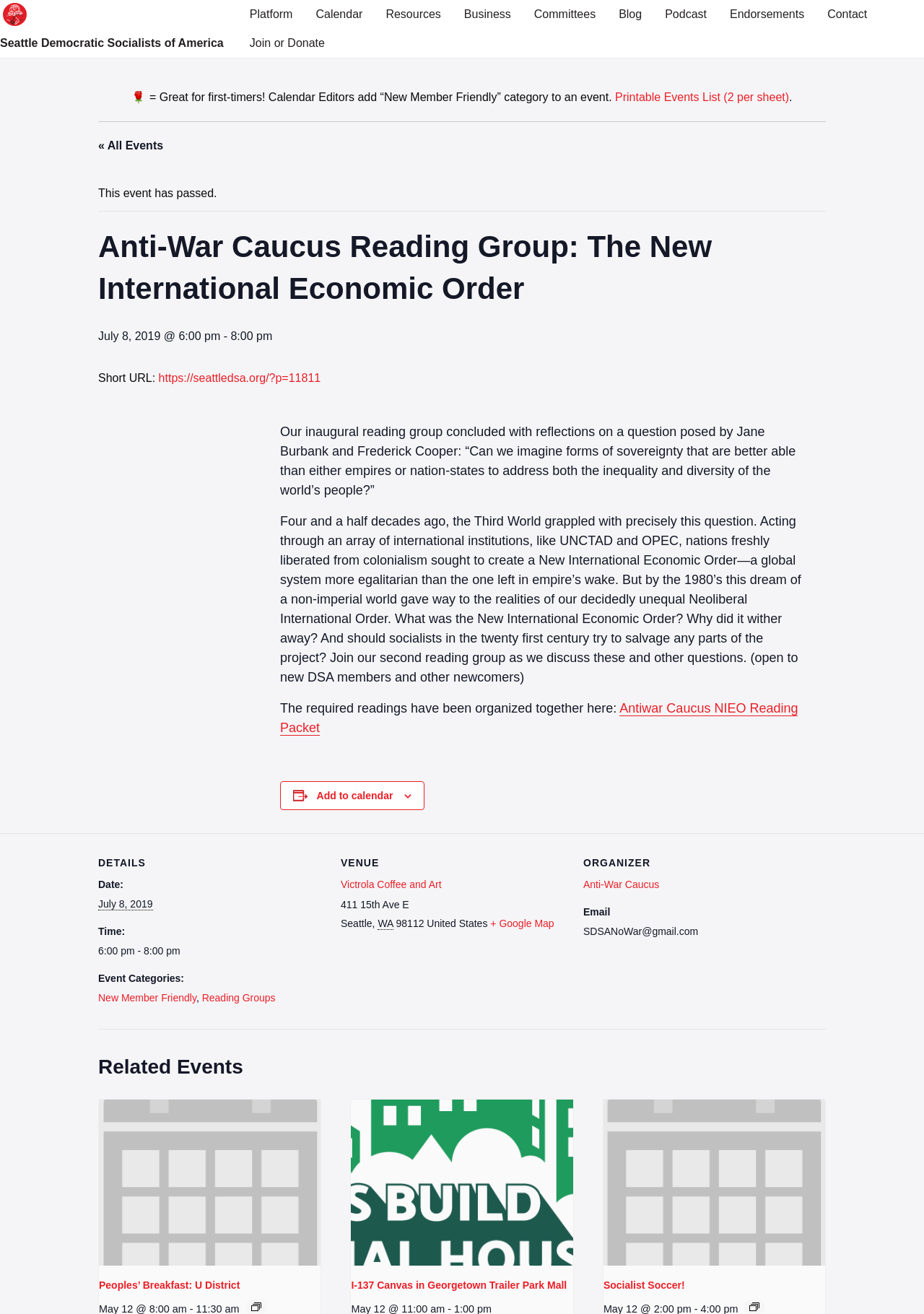Please respond to the question with a concise word or phrase:
What is the venue of the event?

Victrola Coffee and Art